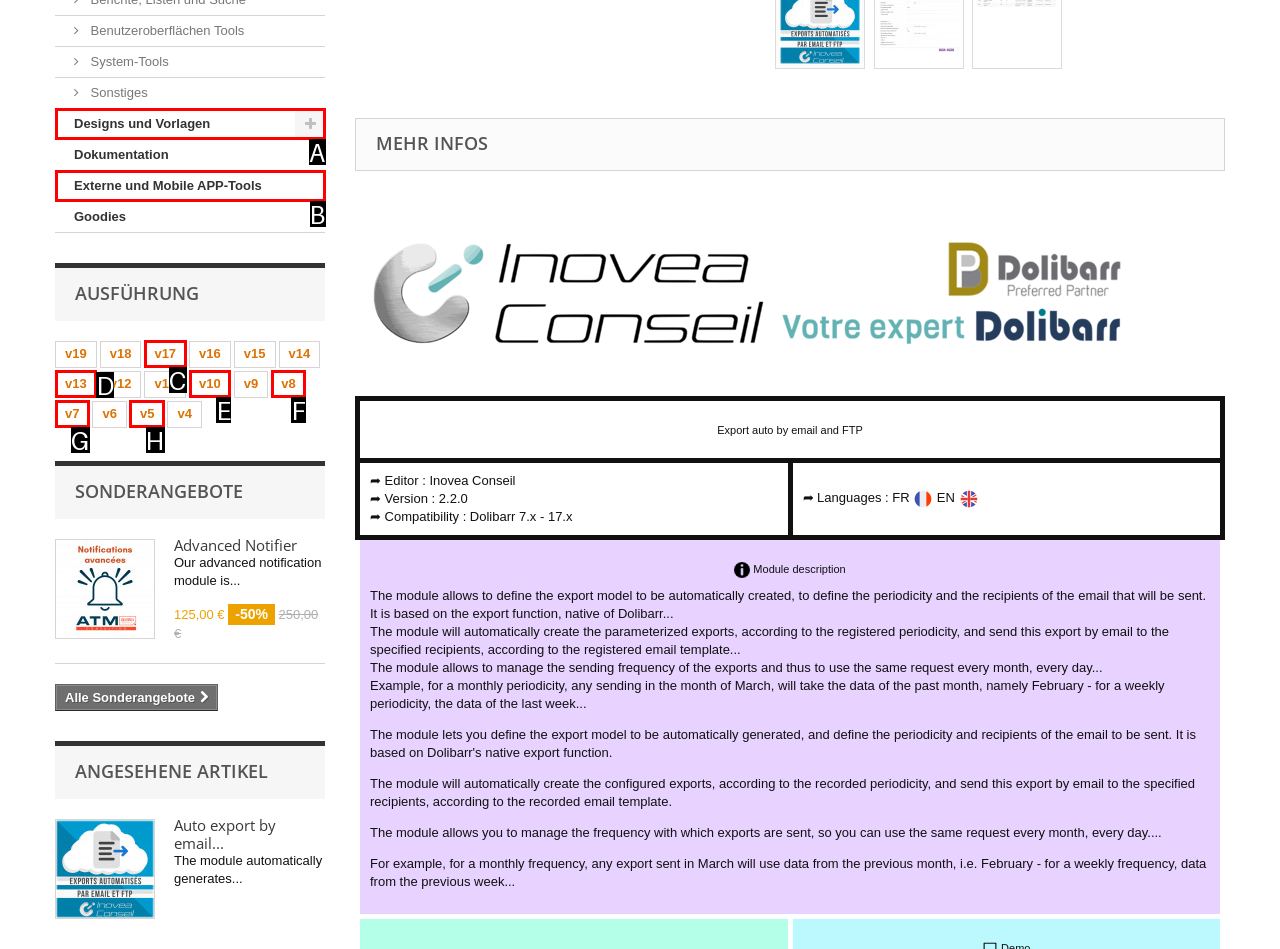Assess the description: v13 and select the option that matches. Provide the letter of the chosen option directly from the given choices.

D